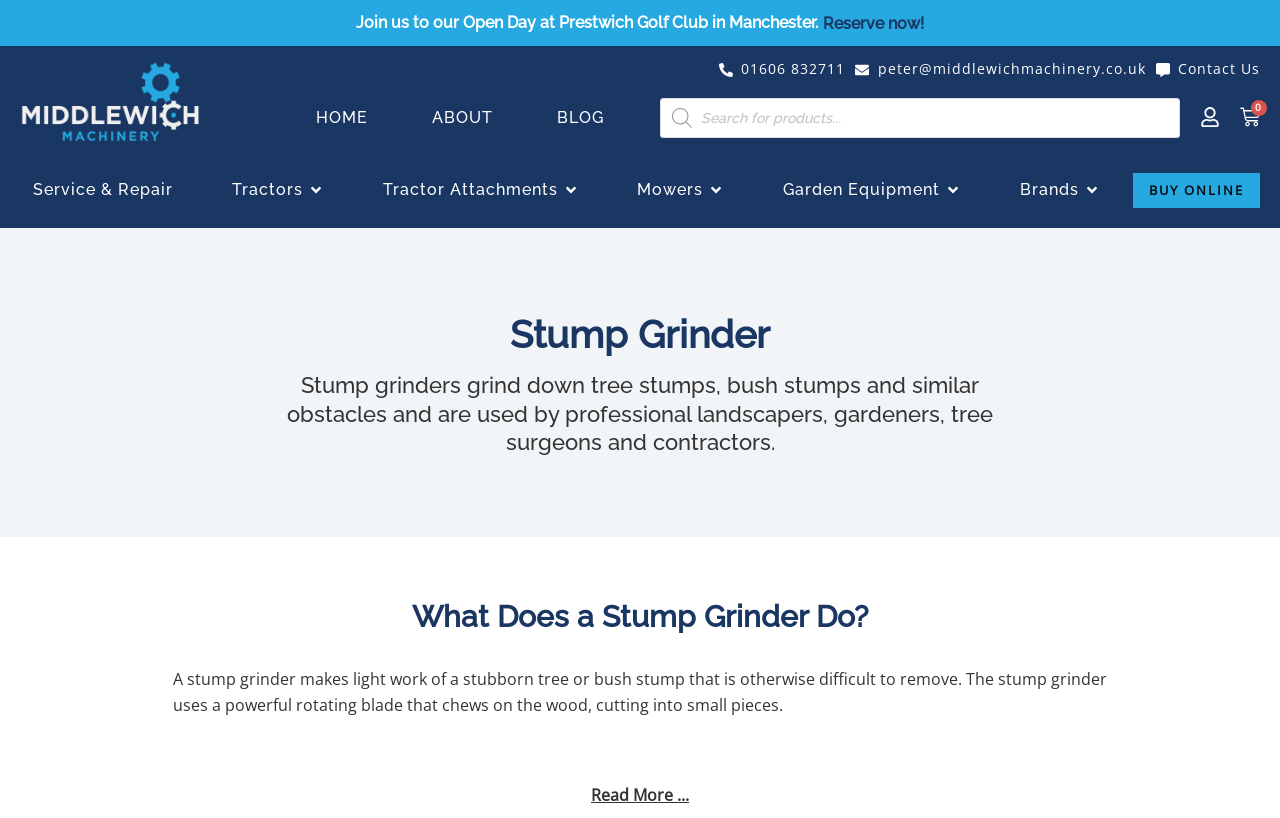Respond with a single word or phrase:
What is the email address to contact Middlewich Machinery?

peter@middlewichmachinery.co.uk